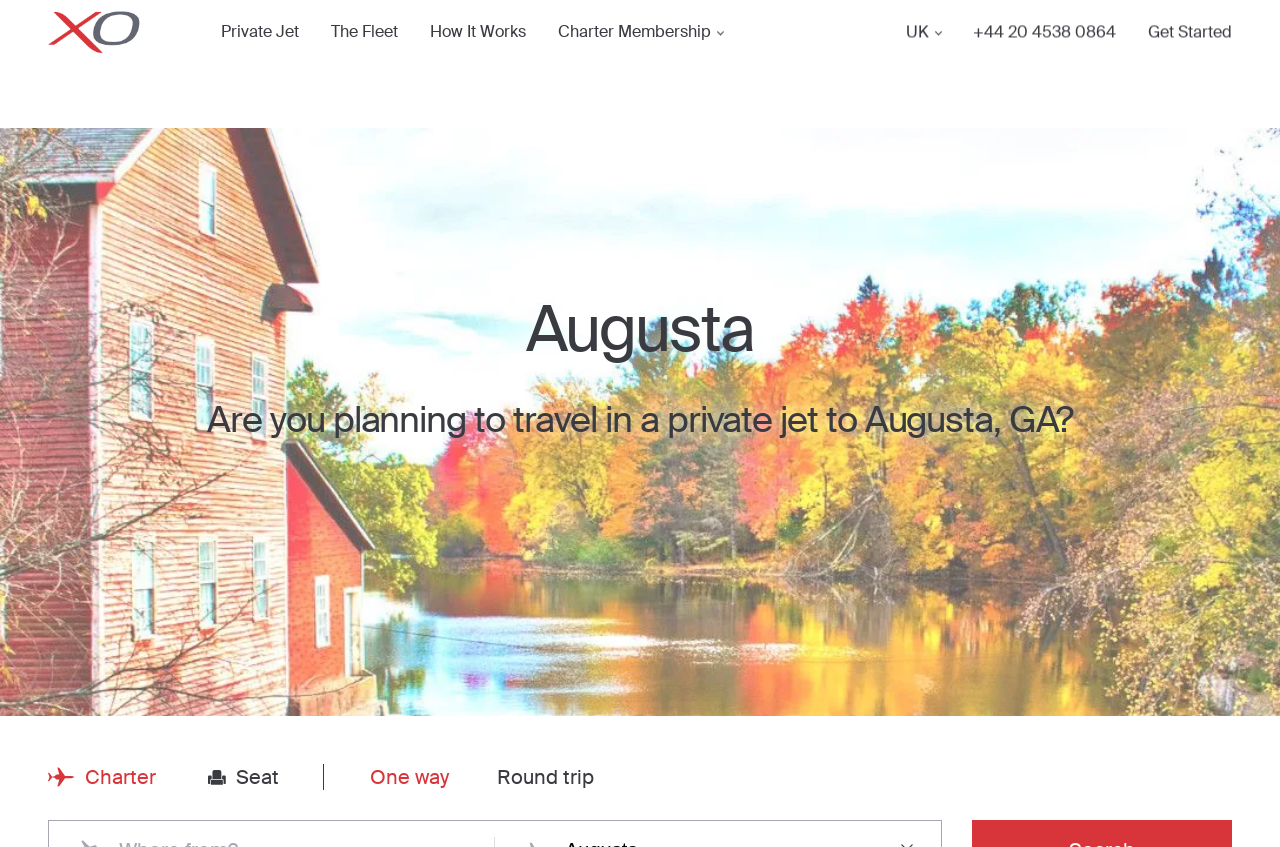What is the purpose of the 'Get Started' button?
Please provide a comprehensive answer based on the details in the screenshot.

The 'Get Started' button is likely the call-to-action to initiate the process of booking a private jet, as it is prominently displayed on the webpage and is accompanied by text that asks if the user is planning to travel in a private jet.